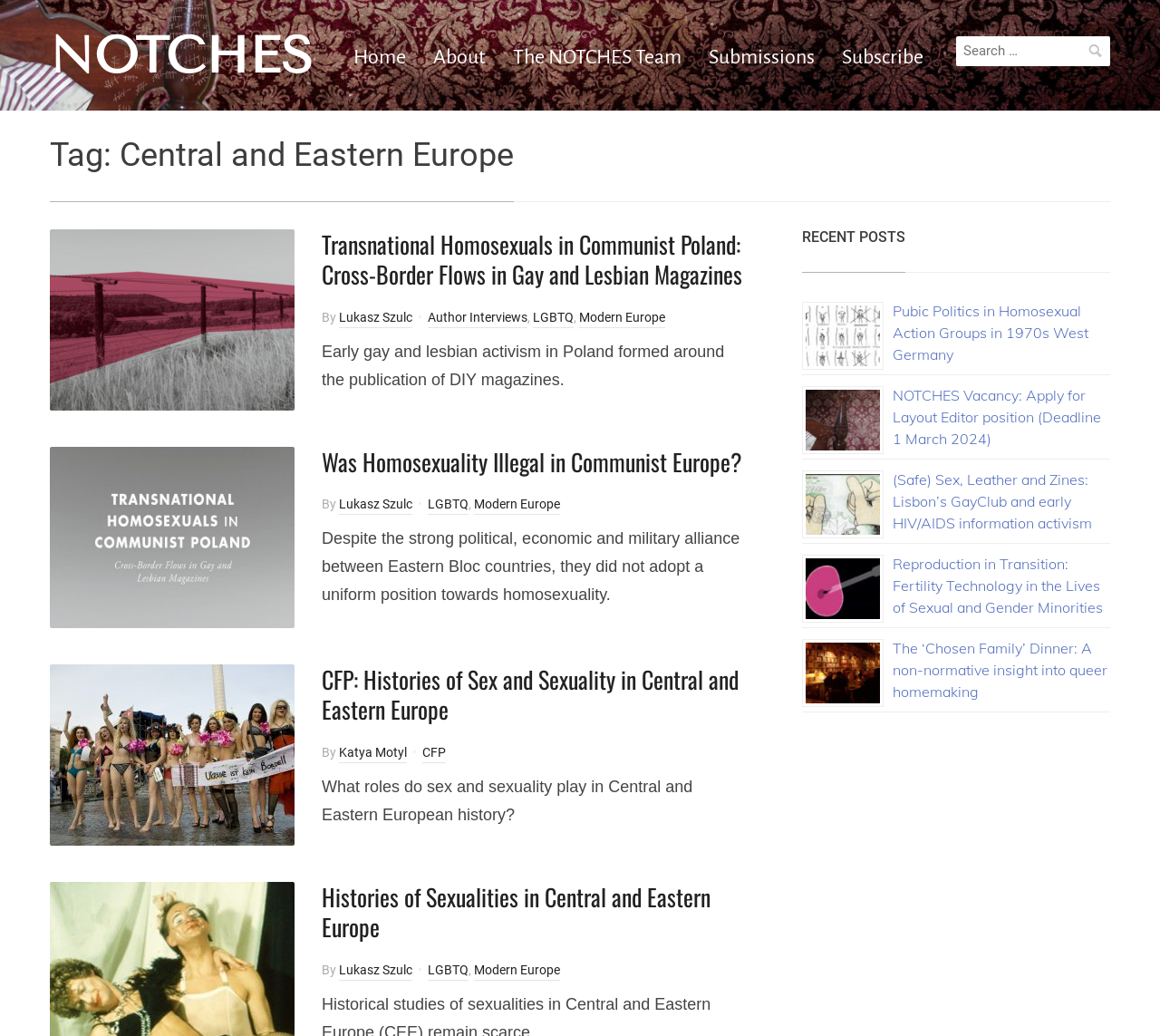Identify the bounding box coordinates of the clickable region to carry out the given instruction: "Click on the NOTCHES link".

[0.043, 0.024, 0.27, 0.082]